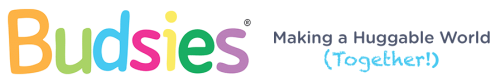Please answer the following question as detailed as possible based on the image: 
What is the company's mission?

The tagline 'Making a Huggable World (Together!)' emphasizes the company's mission to bring joy and companionship through personalized creations, which is evident from the image.